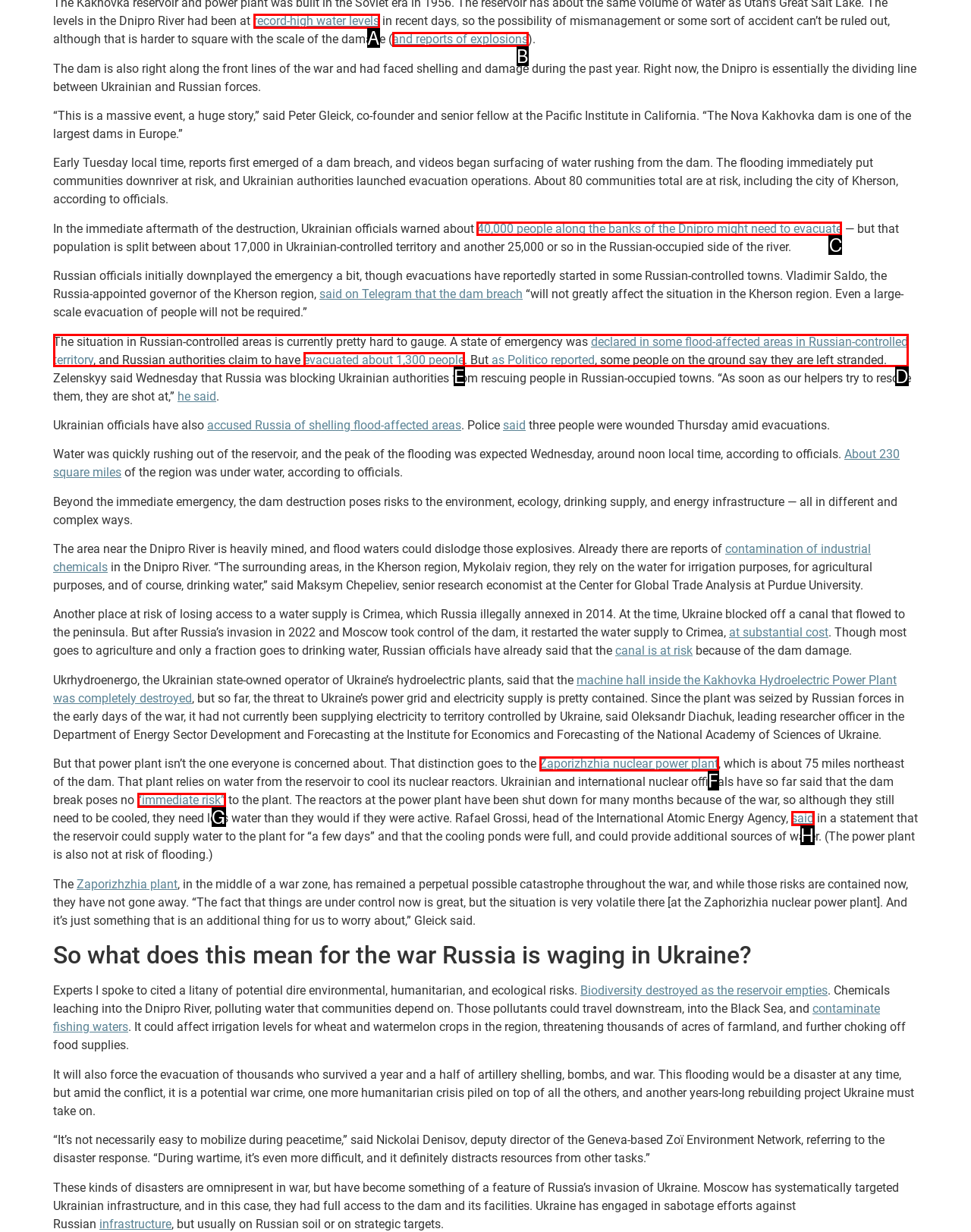Identify the correct UI element to click to achieve the task: follow the link to '40,000 people along the banks of the Dnipro might need to evacuate'.
Answer with the letter of the appropriate option from the choices given.

C